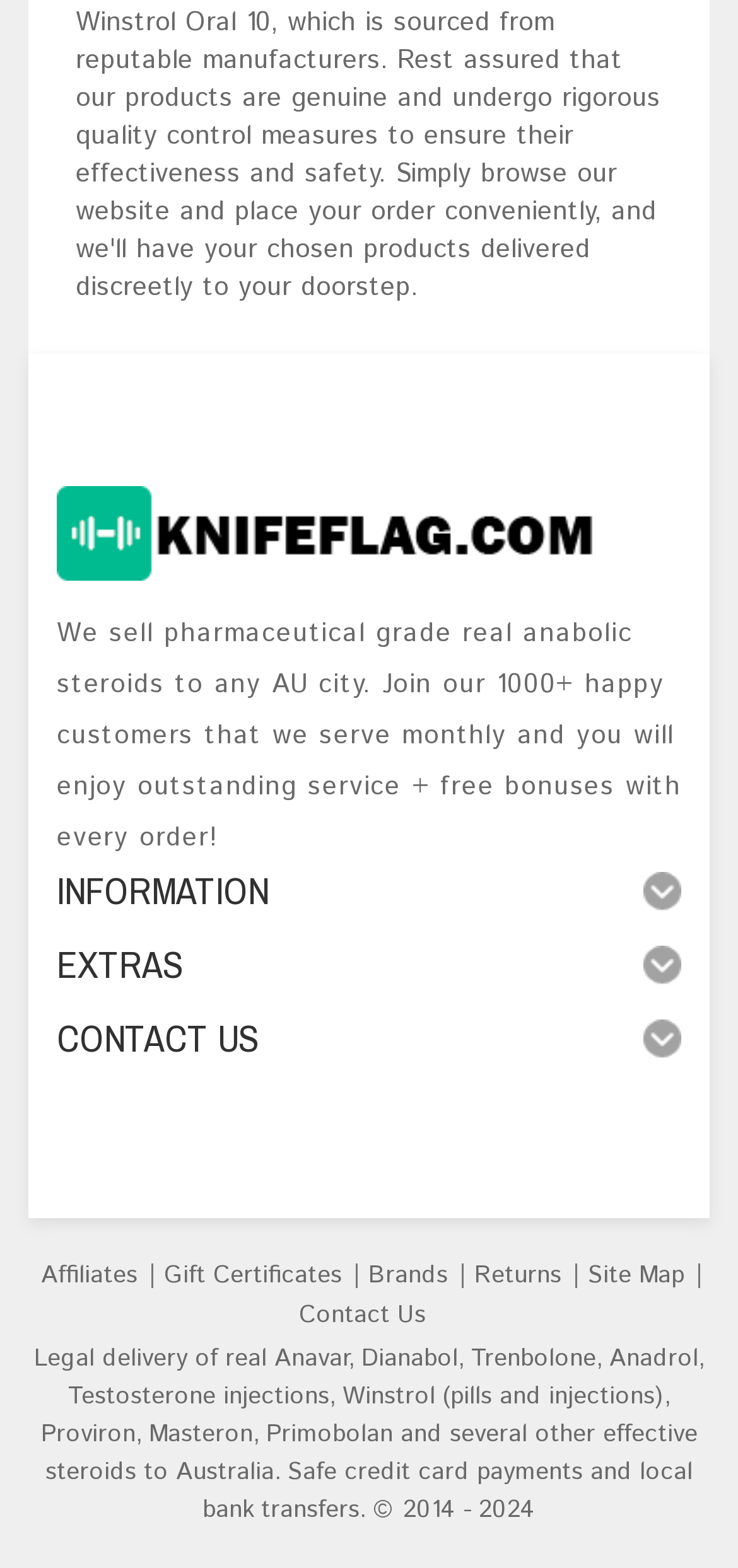Identify the bounding box coordinates of the specific part of the webpage to click to complete this instruction: "Contact us".

[0.405, 0.828, 0.577, 0.85]